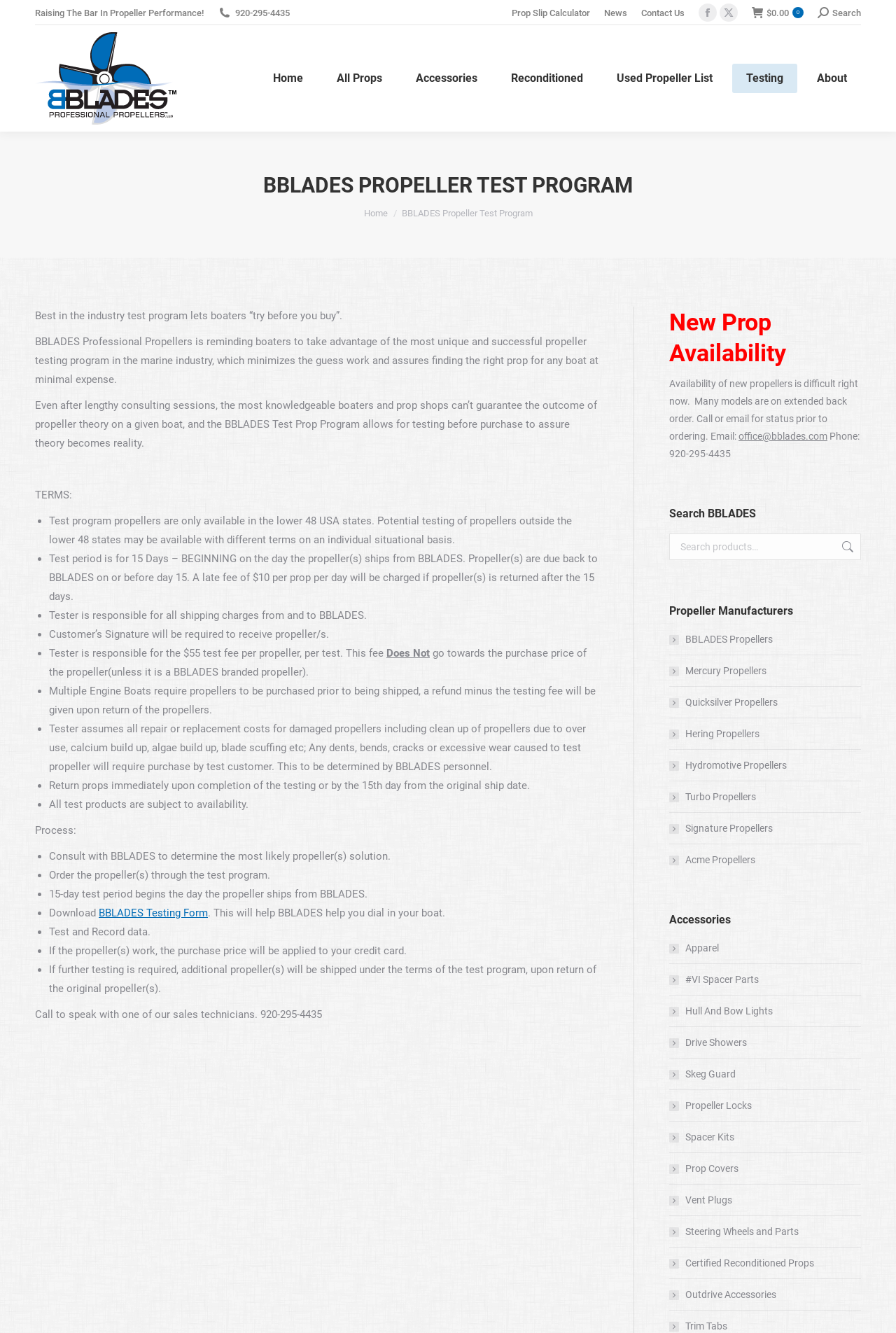Locate the heading on the webpage and return its text.

BBLADES PROPELLER TEST PROGRAM